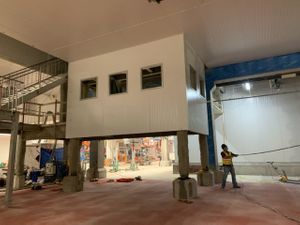Based on the image, please elaborate on the answer to the following question:
What is the worker wearing?

The worker in the foreground is seen actively engaging in the construction process, and is wearing a safety vest, which is a mandatory personal protective equipment (PPE) to ensure the worker's safety while working on the construction site.